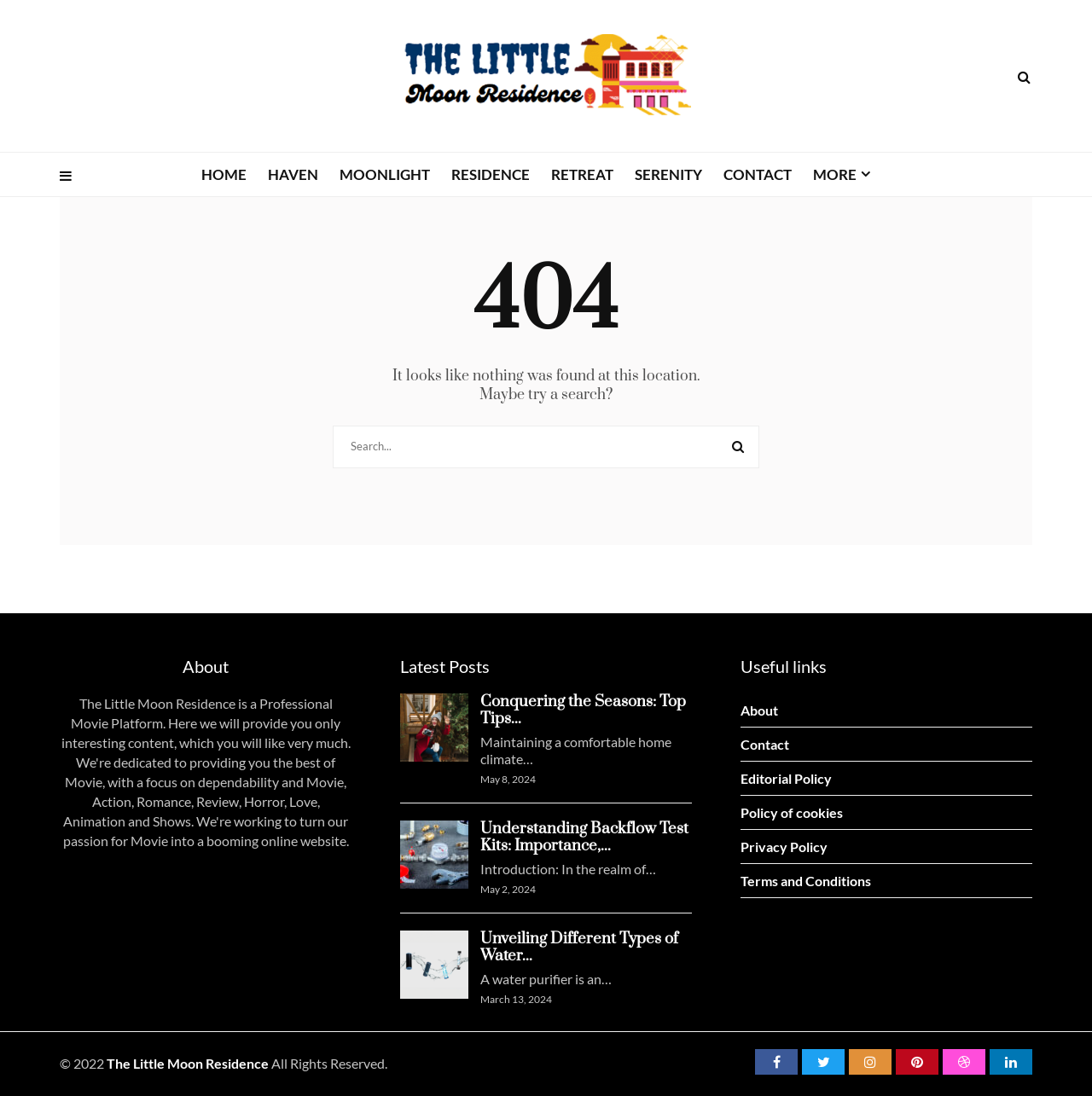Provide an in-depth caption for the contents of the webpage.

This webpage is a 404 error page from "The Little Moon Residence" website. At the top, there is a logo and a navigation menu with links to "HOME", "HAVEN", "MOONLIGHT", "RESIDENCE", "RETREAT", "SERENITY", "CONTACT", and "MORE". 

Below the navigation menu, there is a large heading "404" indicating that the page was not found. A message "It looks like nothing was found at this location. Maybe try a search?" is displayed, accompanied by a search bar with a textbox and a search button.

On the left side of the page, there are two sections: "About" and "Latest Posts". The "Latest Posts" section contains three articles with headings, summaries, and dates. The articles are titled "Conquering the Seasons: Top Tips…", "Understanding Backflow Test Kits: Importance,…", and "Unveiling Different Types of Water…".

On the right side of the page, there is a section titled "Useful links" with links to "About", "Contact", "Editorial Policy", "Policy of cookies", "Privacy Policy", and "Terms and Conditions".

At the bottom of the page, there is a footer section with a copyright notice "© 2022" and a link to "The Little Moon Residence". Additionally, there are social media links and a phrase "All Rights Reserved."